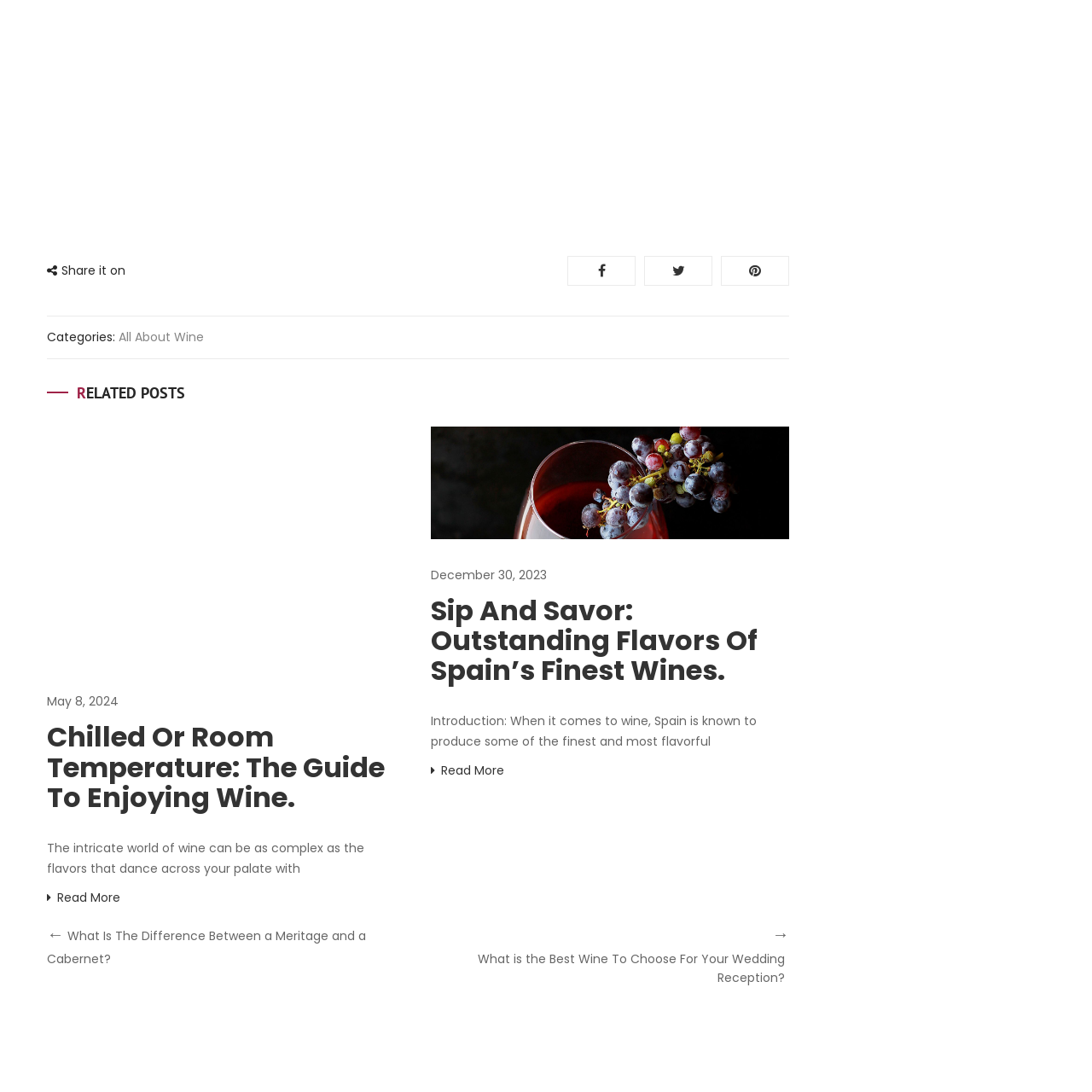Check the image highlighted in red, Who is the target audience of the article?
 Please answer in a single word or phrase.

Enthusiasts and newcomers